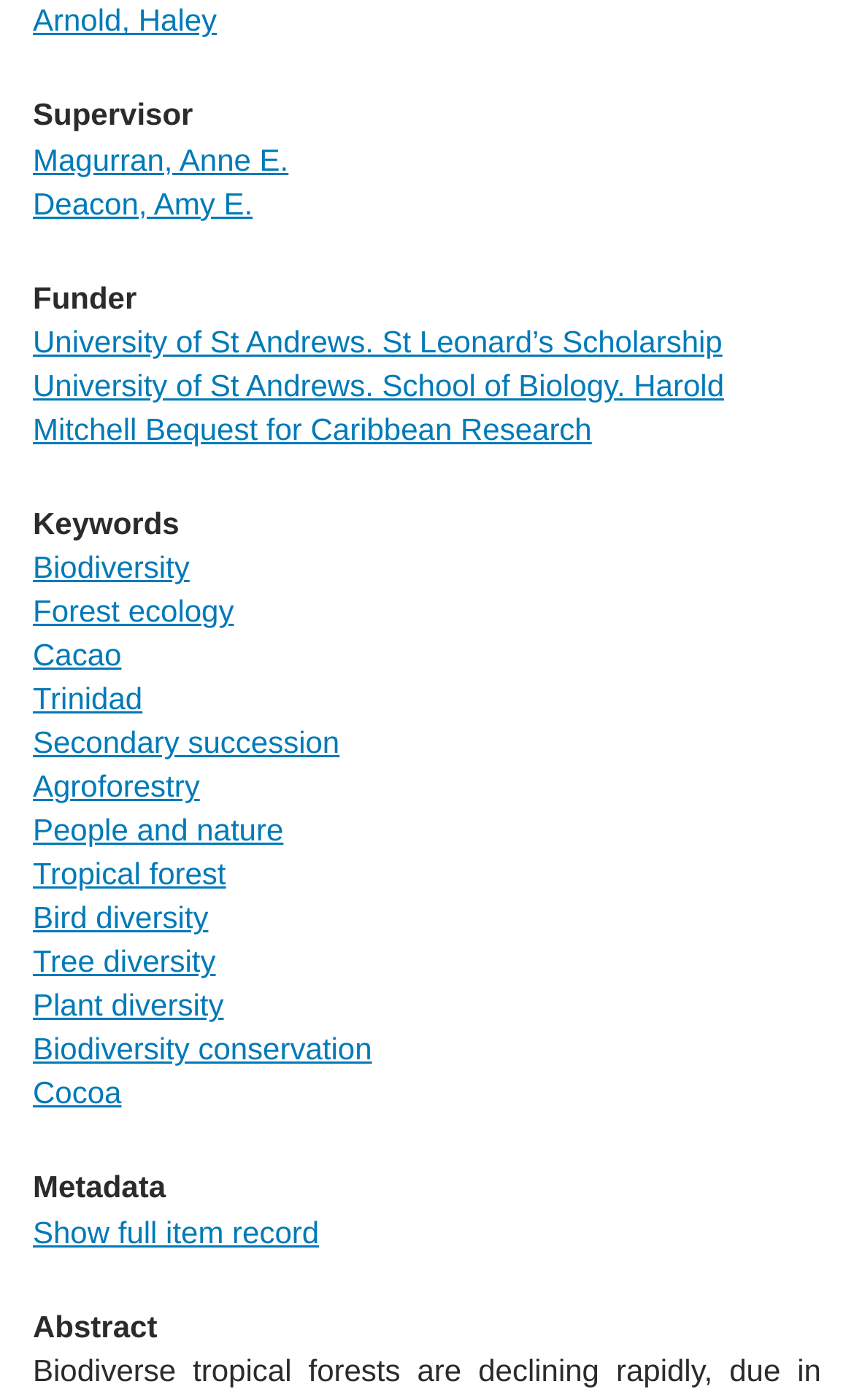What is the topic of the research?
Using the image, answer in one word or phrase.

Cacao